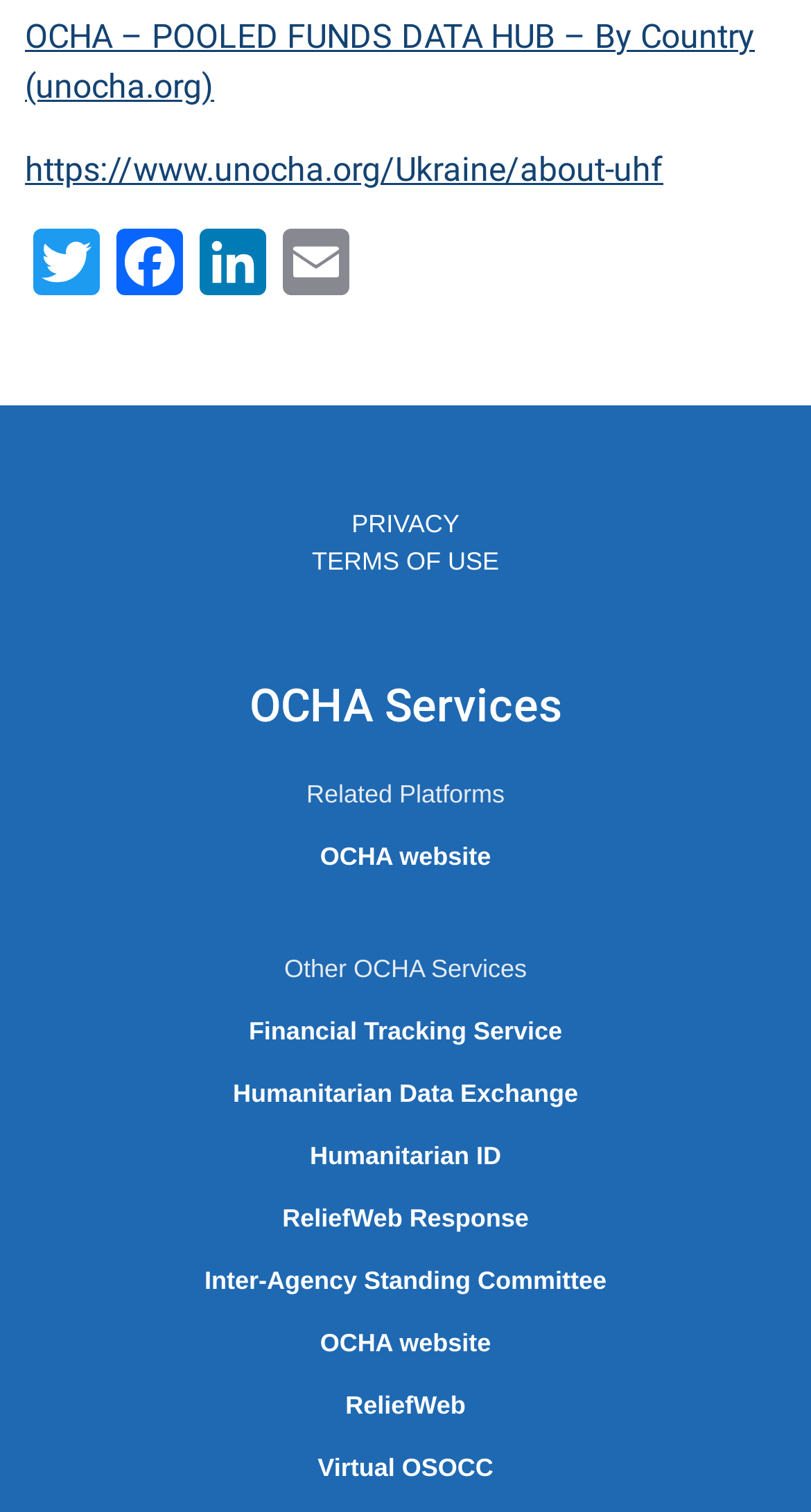Locate the bounding box coordinates of the clickable part needed for the task: "Access Inter-Agency Standing Committee".

[0.252, 0.838, 0.748, 0.857]